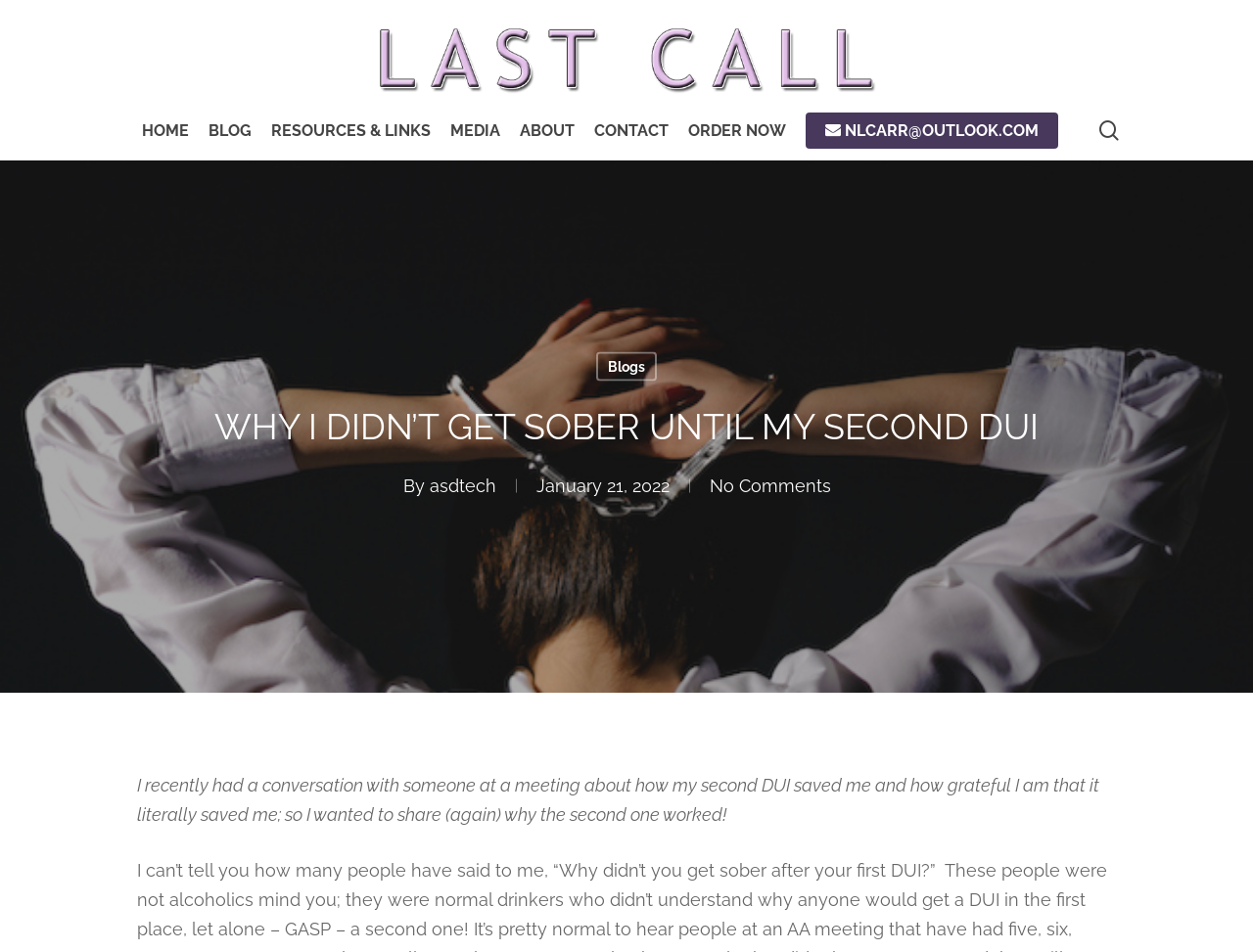Extract the bounding box of the UI element described as: "alt="Last Call Blog"".

[0.297, 0.021, 0.703, 0.103]